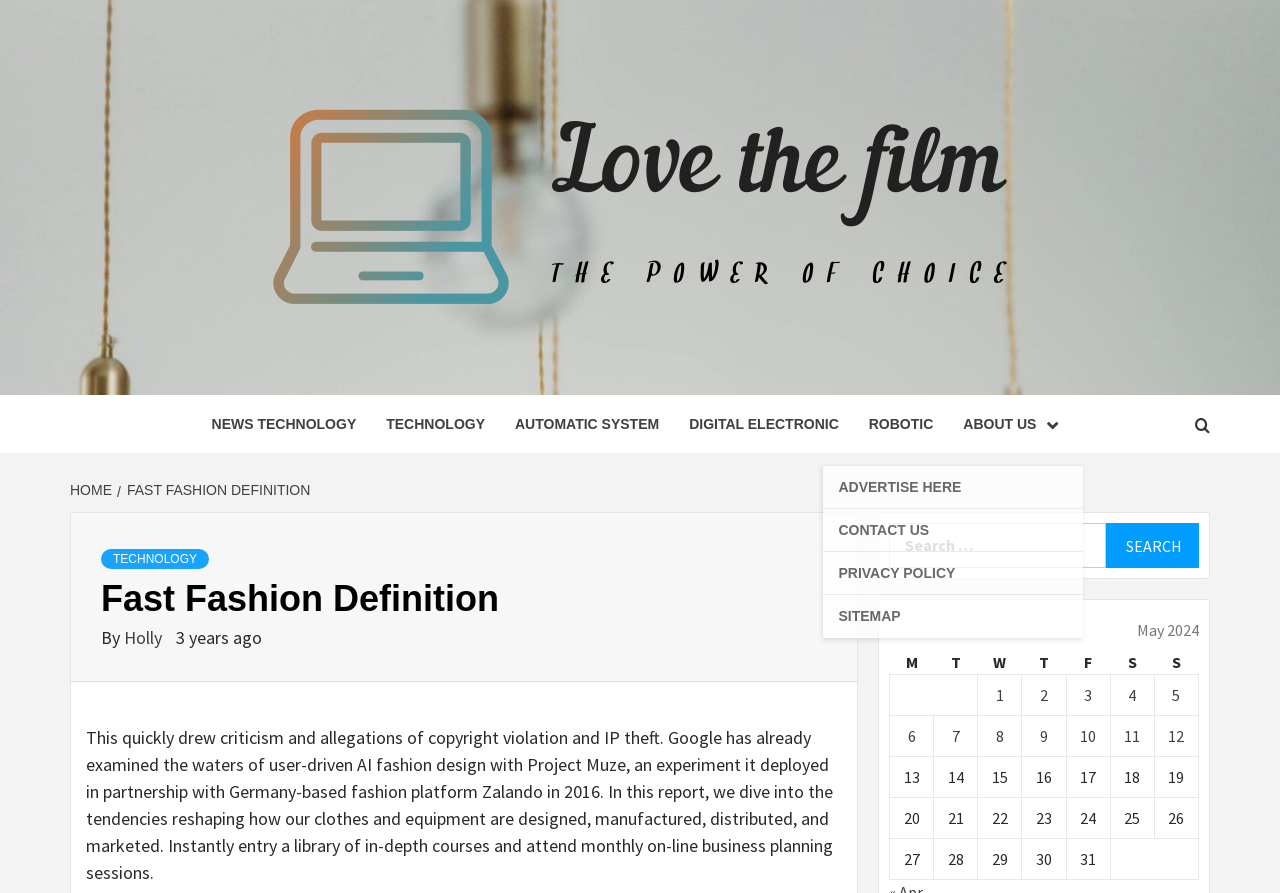Could you indicate the bounding box coordinates of the region to click in order to complete this instruction: "Search for something".

[0.695, 0.586, 0.937, 0.636]